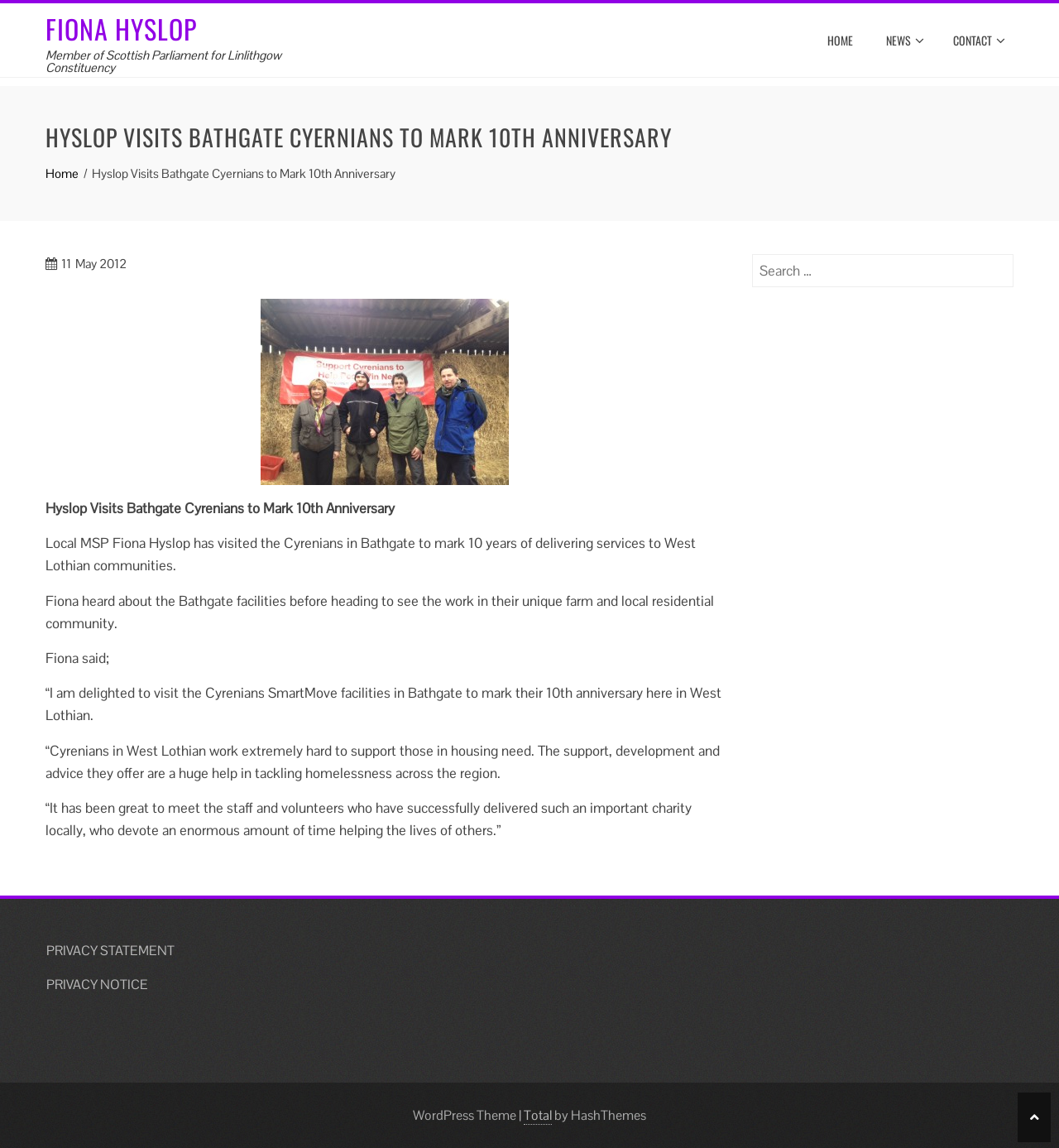Please find and provide the title of the webpage.

HYSLOP VISITS BATHGATE CYERNIANS TO MARK 10TH ANNIVERSARY